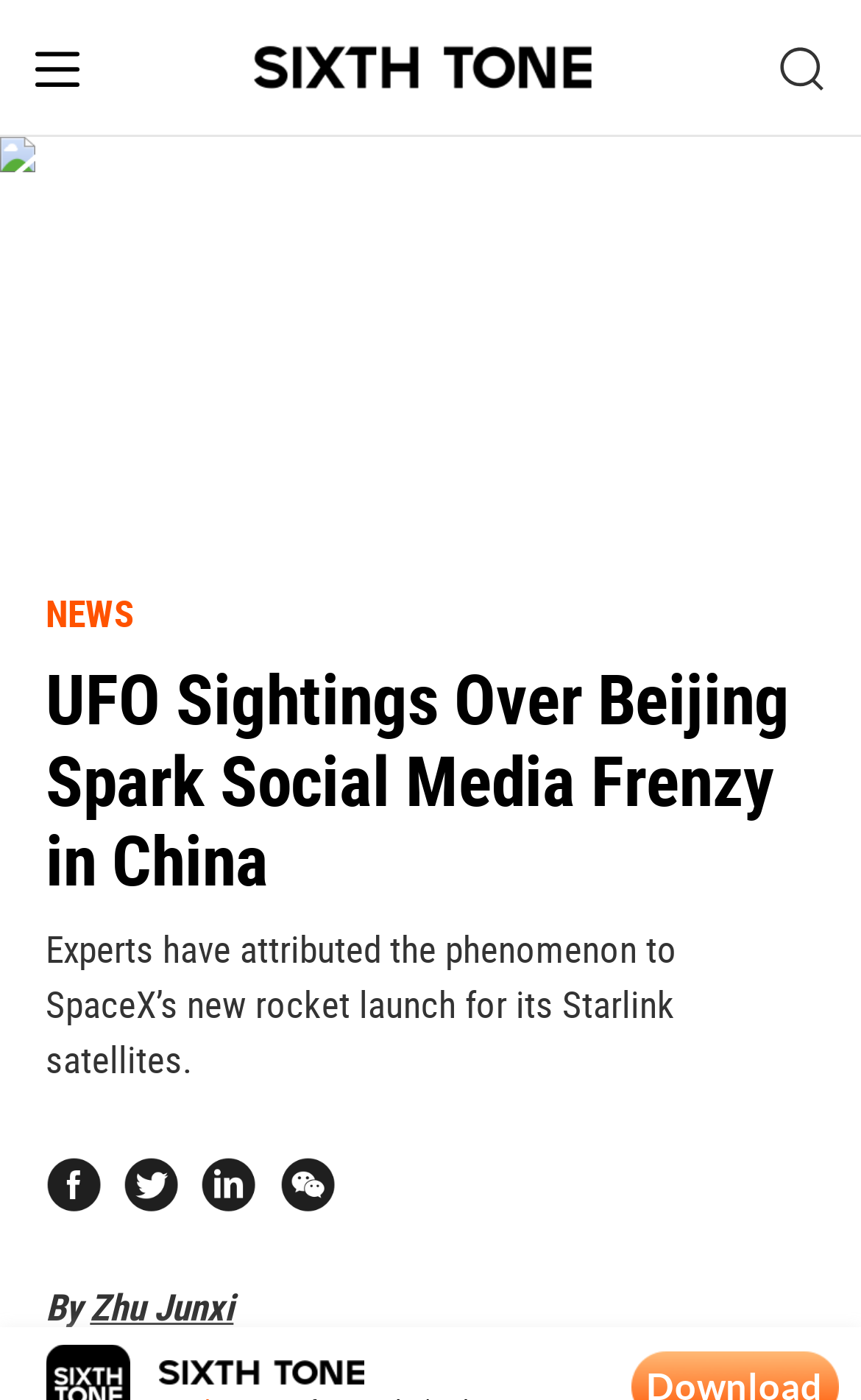Identify the bounding box coordinates of the section to be clicked to complete the task described by the following instruction: "Check the latest announcements". The coordinates should be four float numbers between 0 and 1, formatted as [left, top, right, bottom].

[0.253, 0.845, 0.747, 0.899]